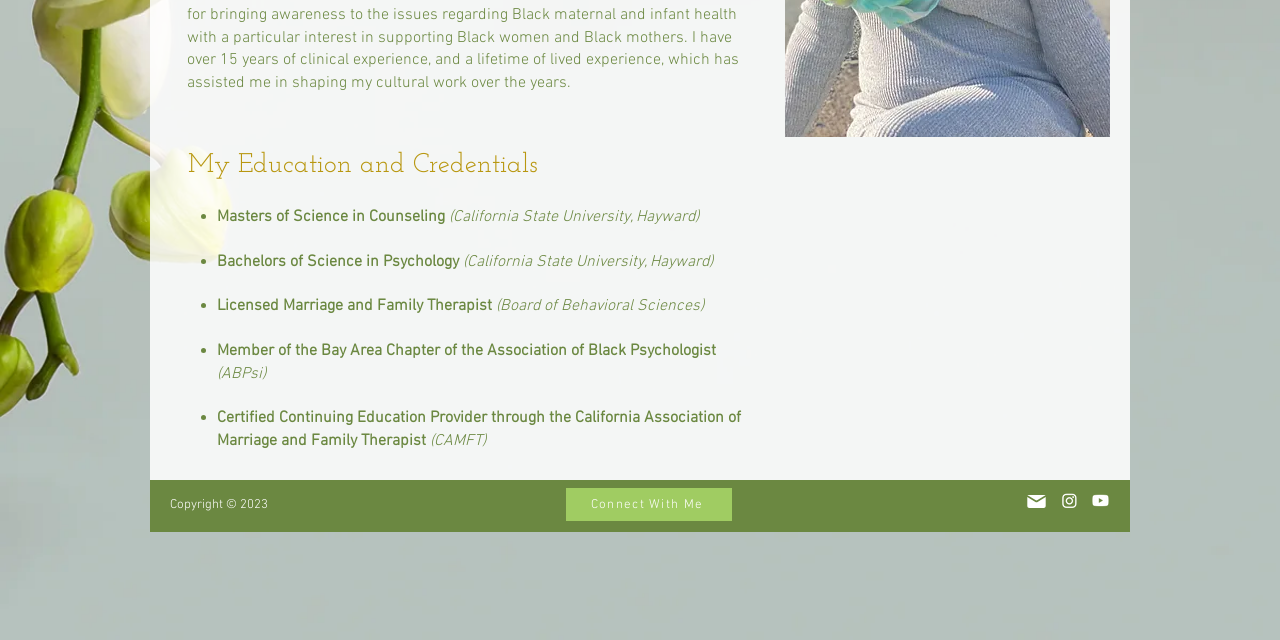Using the description "Connect With Me", locate and provide the bounding box of the UI element.

[0.442, 0.763, 0.572, 0.814]